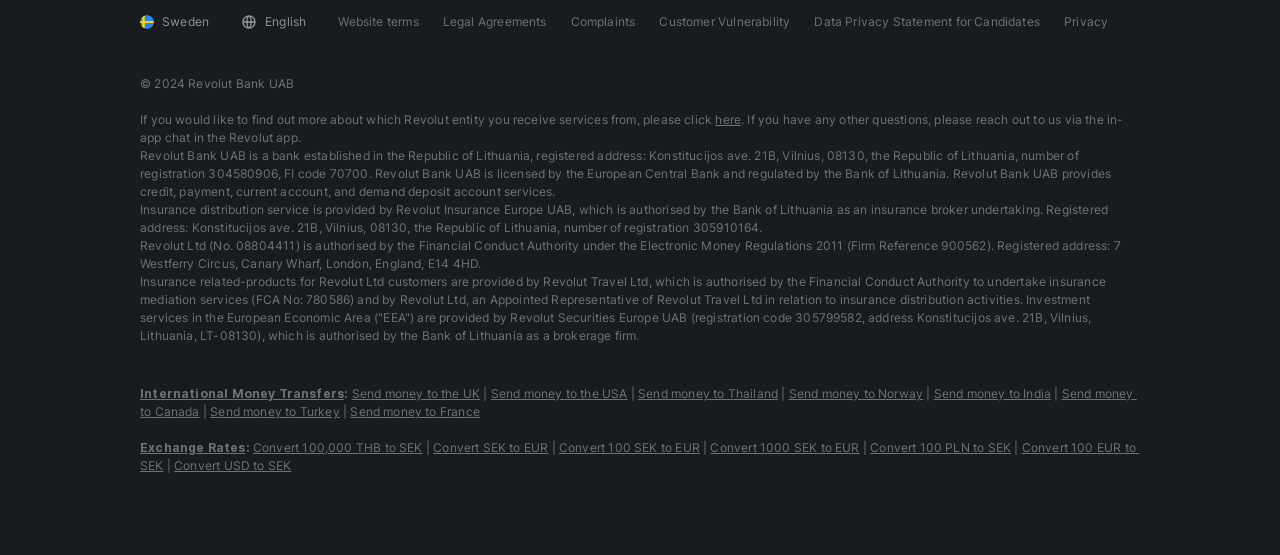What is the address of Revolut Ltd?
Using the visual information, reply with a single word or short phrase.

7 Westferry Circus, Canary Wharf, London, England, E14 4HD